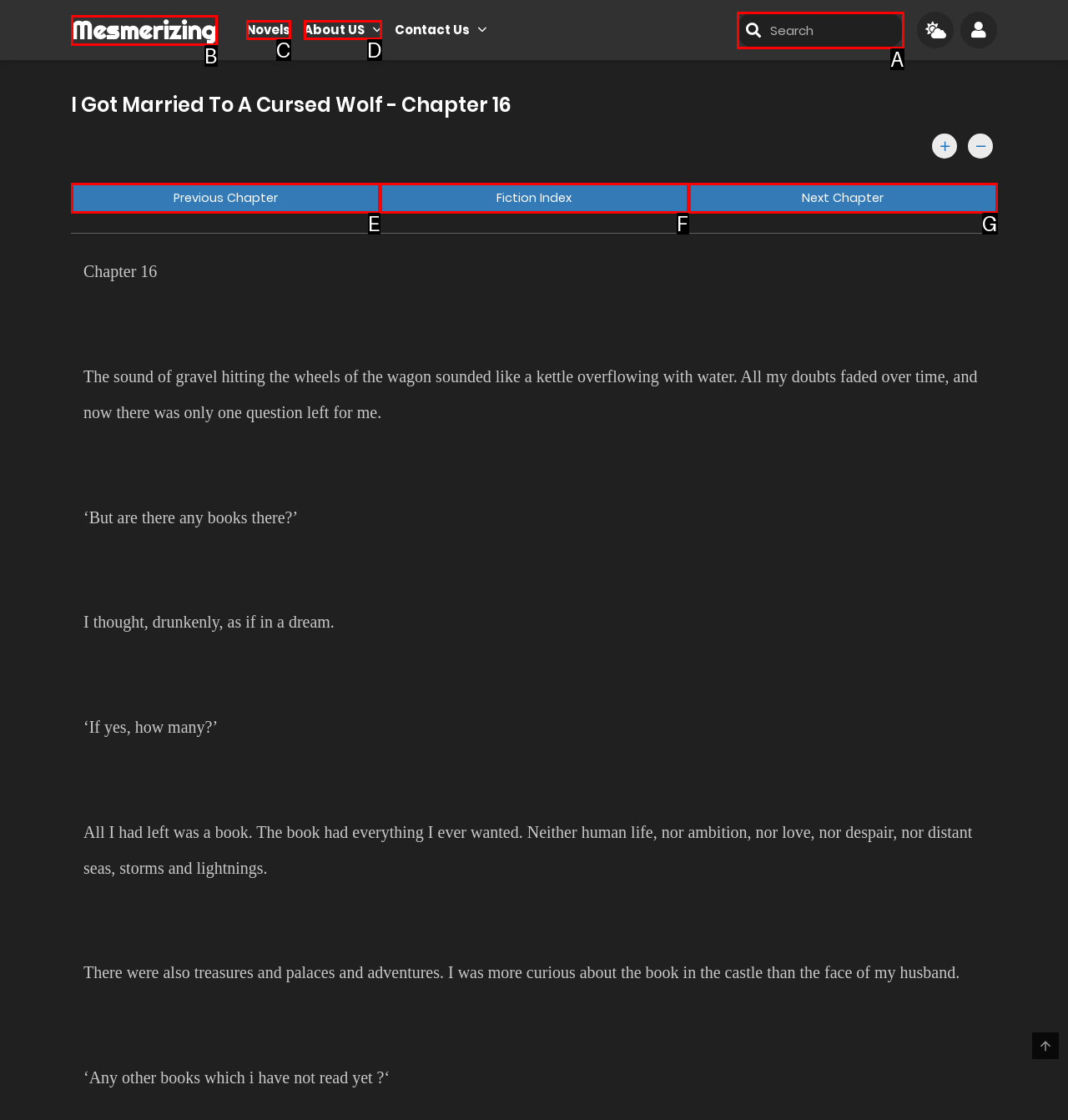Choose the UI element that best aligns with the description: MesmerizingMM
Respond with the letter of the chosen option directly.

B